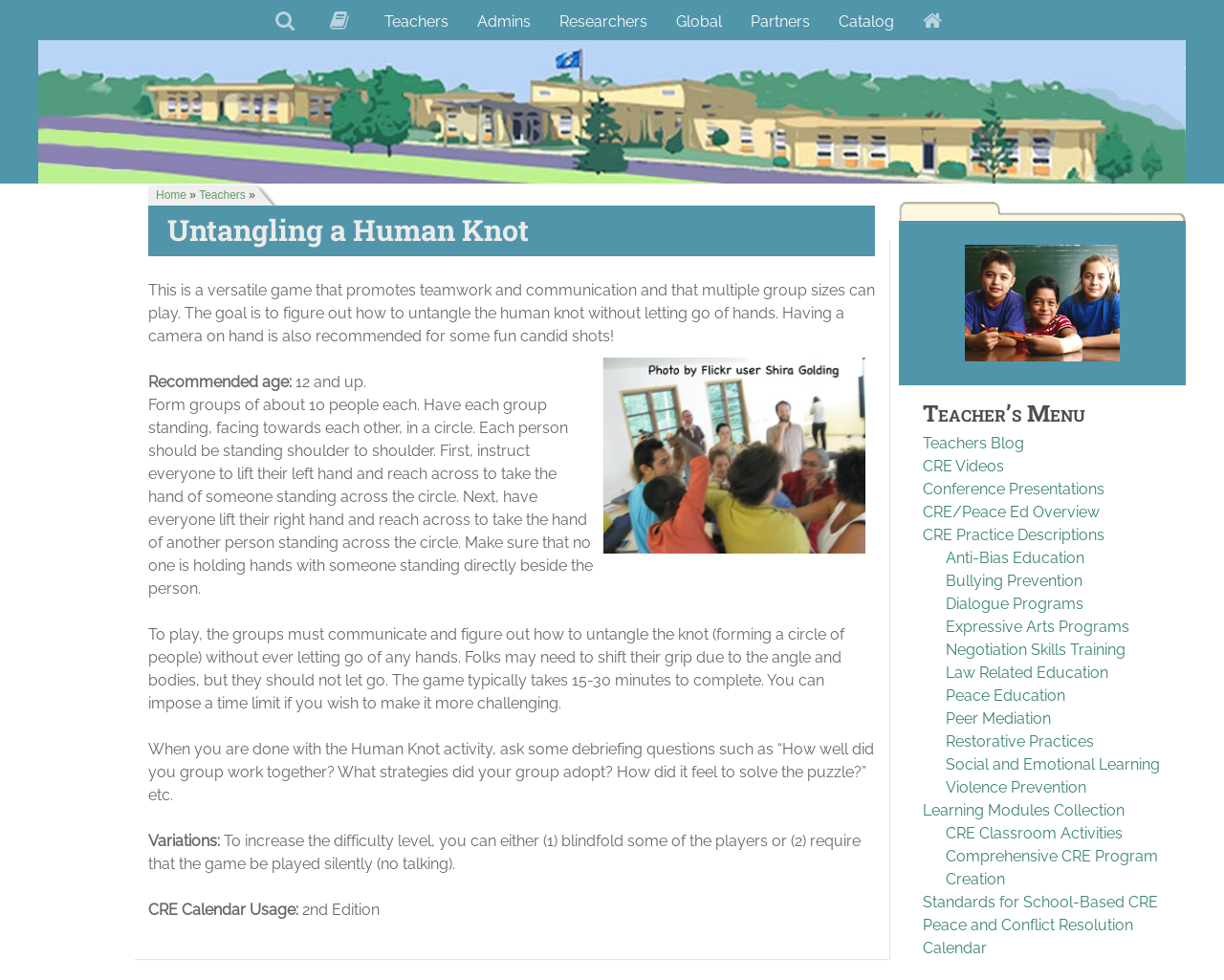Answer briefly with one word or phrase:
What is the goal of the Human Knot game?

Untangle the knot